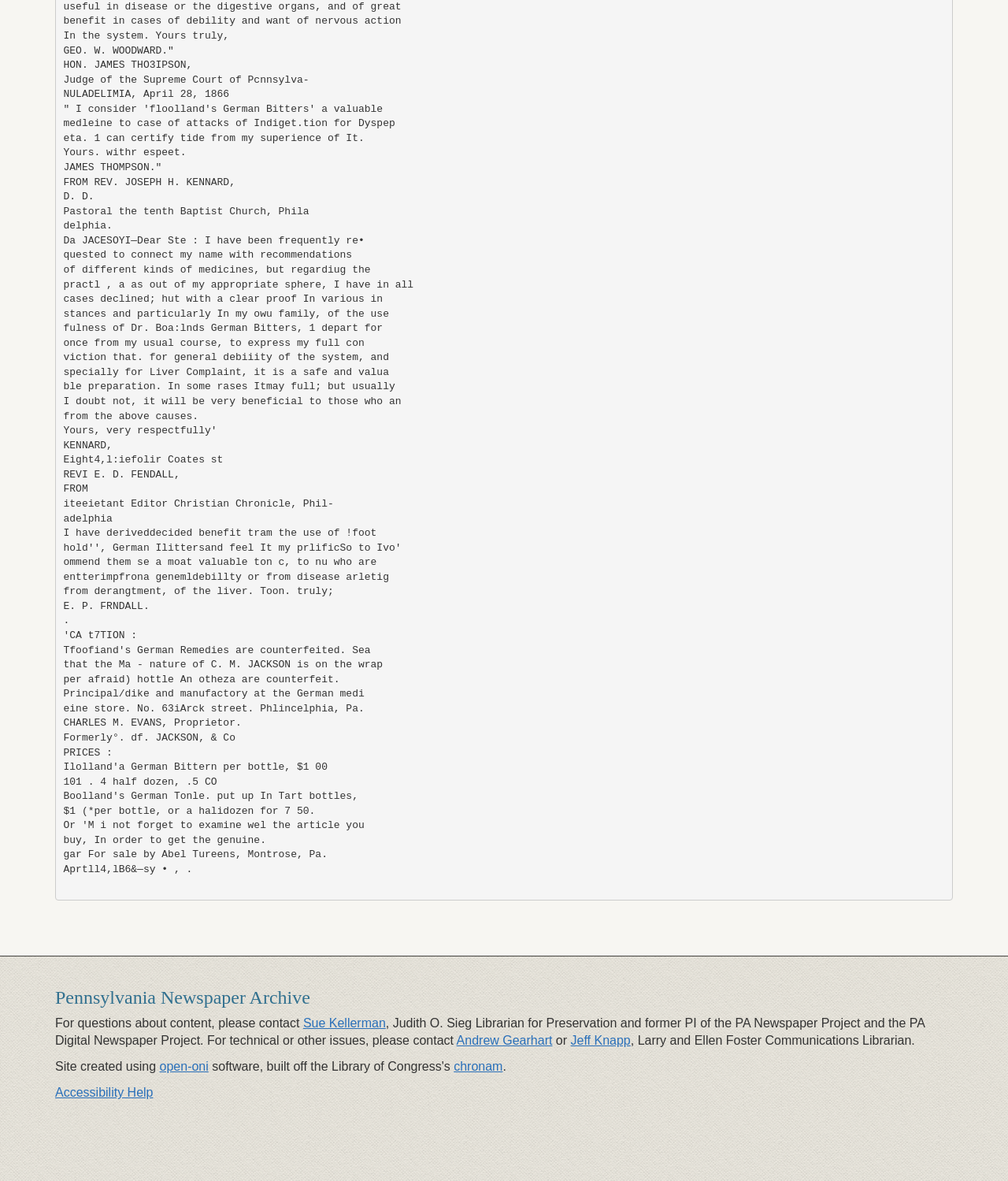Find and provide the bounding box coordinates for the UI element described here: "chronam". The coordinates should be given as four float numbers between 0 and 1: [left, top, right, bottom].

[0.45, 0.897, 0.499, 0.909]